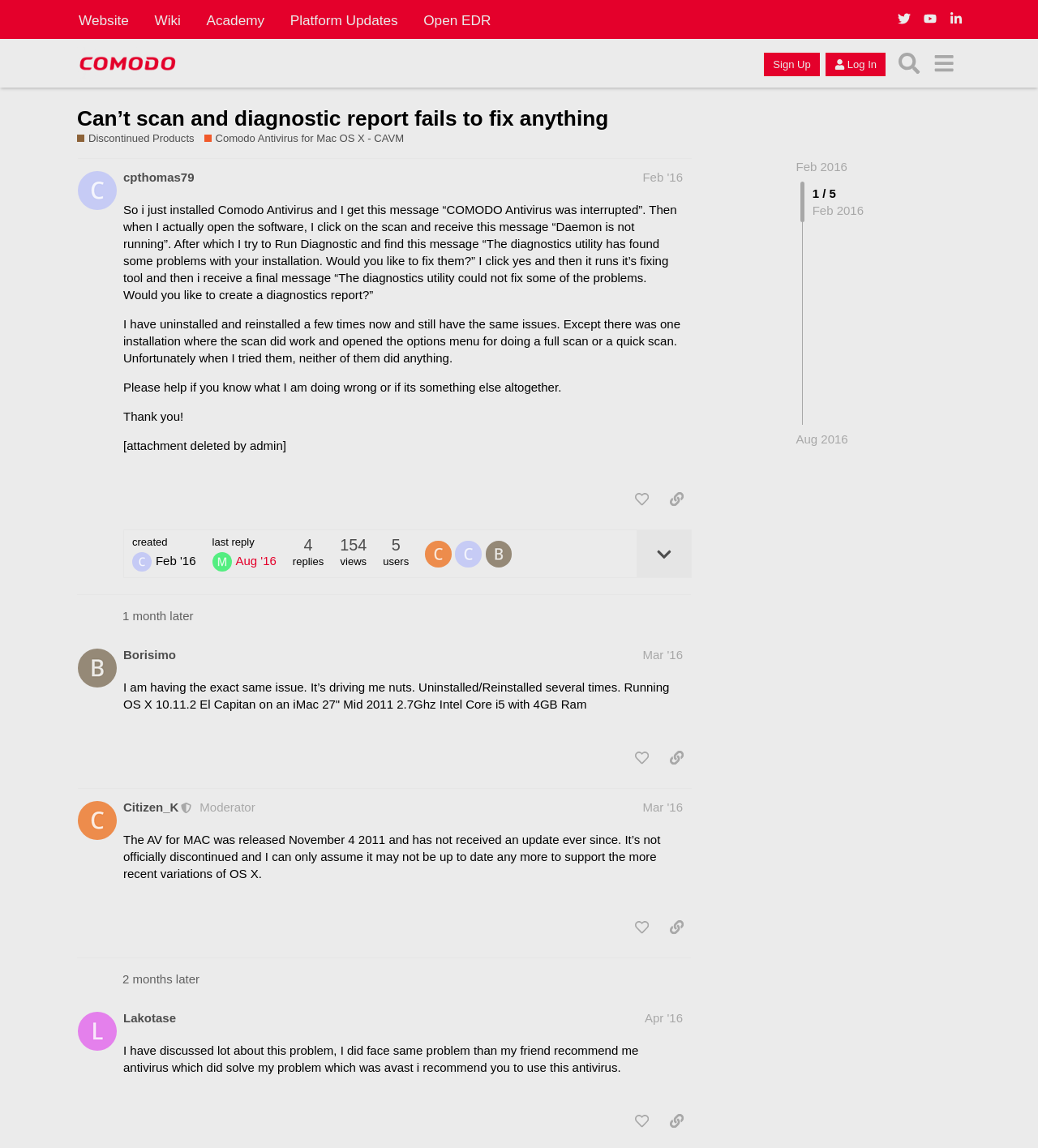From the details in the image, provide a thorough response to the question: What is the operating system used by the user who posted the issue?

The operating system used by the user who posted the issue is OS X 10.11.2 El Capitan, as mentioned in the second post by Borisimo.